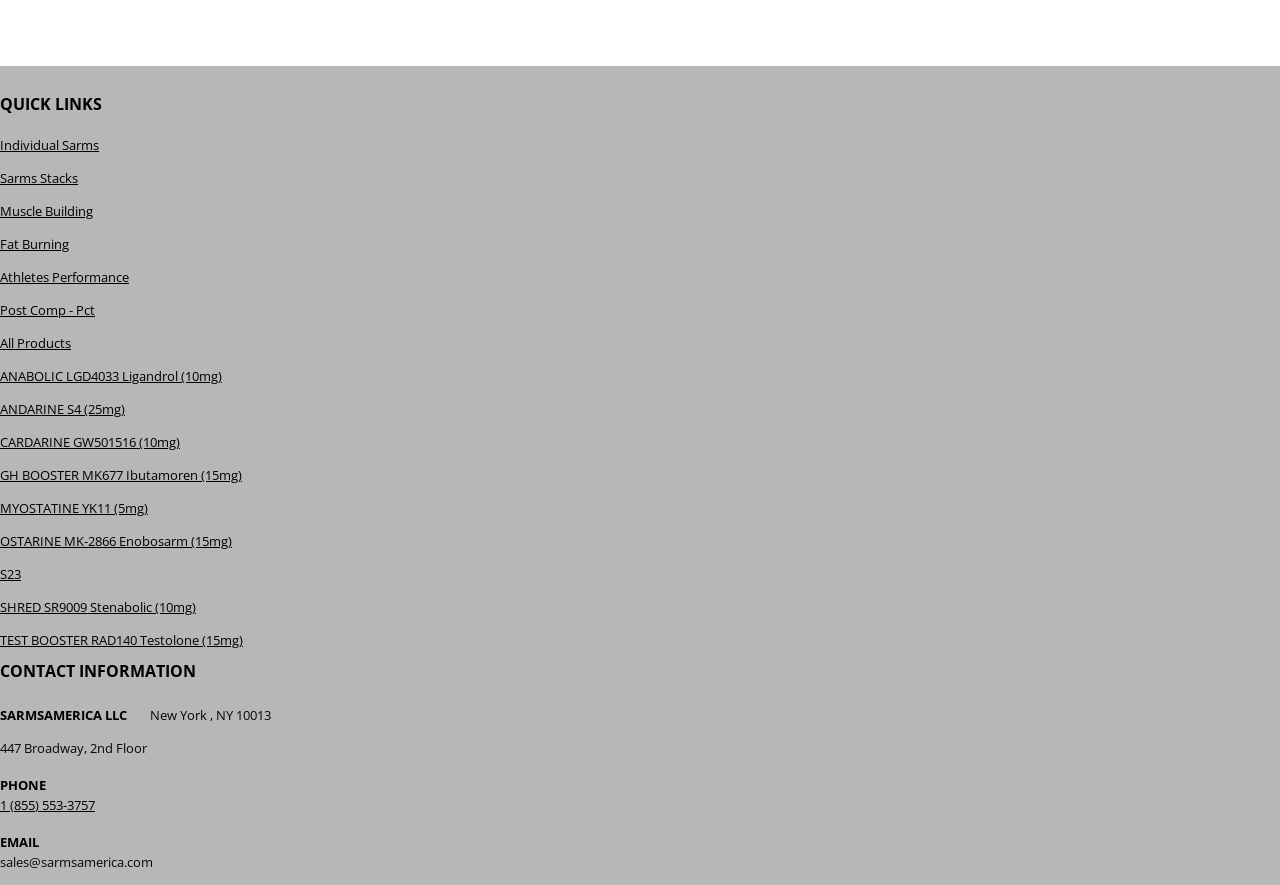What is the product name of the link with a bounding box coordinate of [0.0, 0.453, 0.098, 0.473]?
Use the screenshot to answer the question with a single word or phrase.

ANDARINE S4